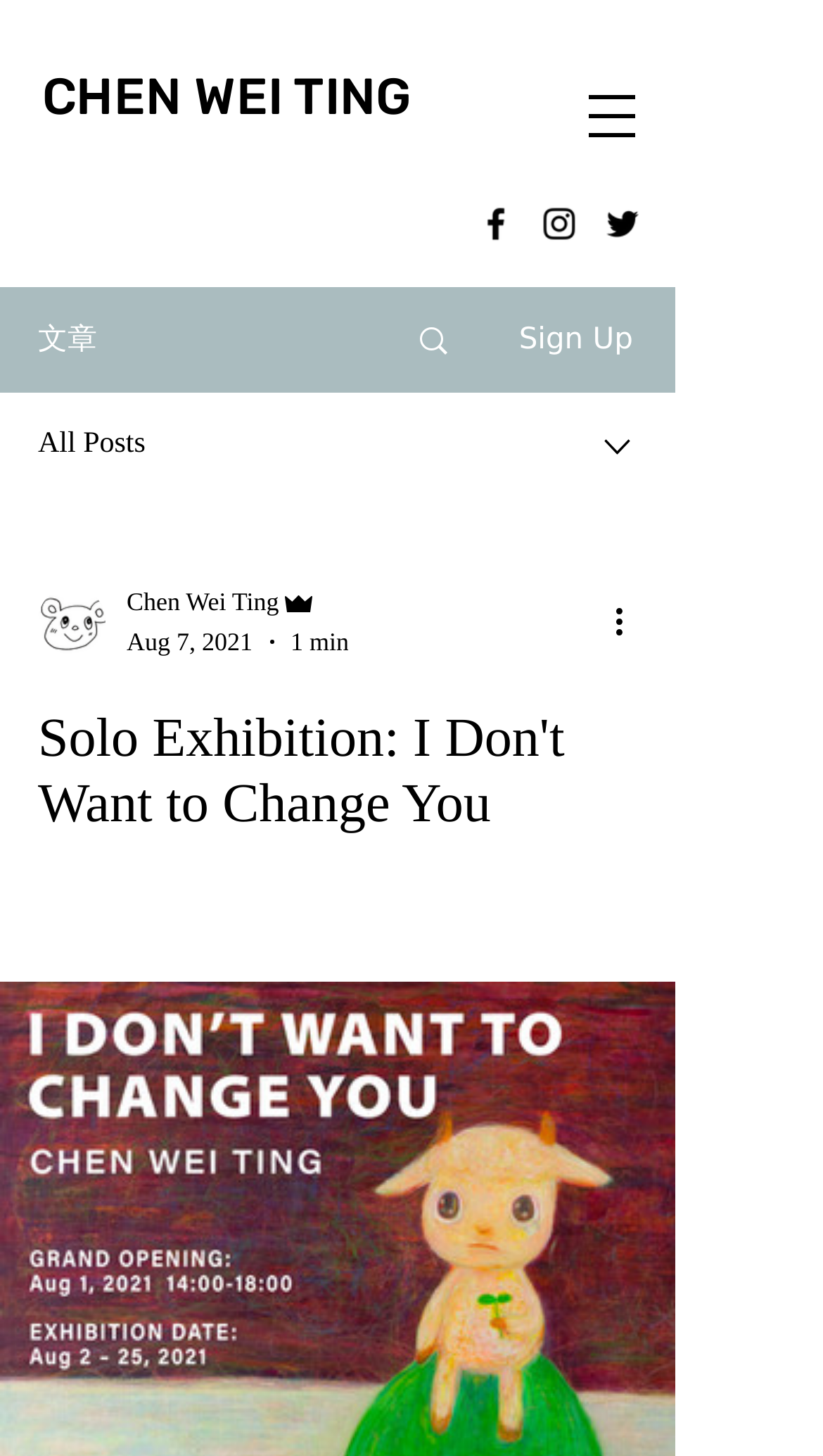Please determine the bounding box coordinates of the section I need to click to accomplish this instruction: "View facebook page".

[0.577, 0.139, 0.628, 0.168]